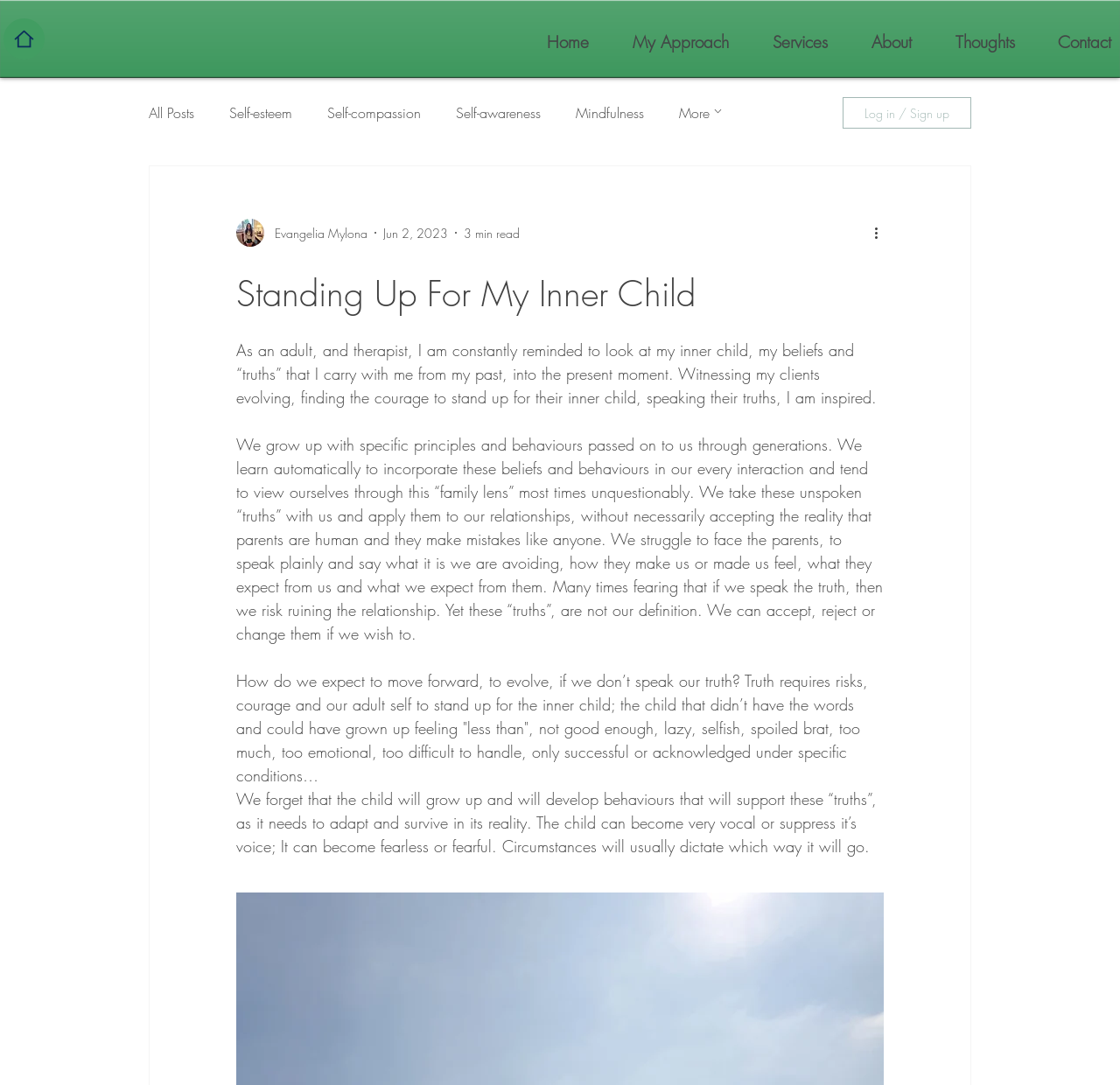What is the purpose of the 'Log in / Sign up' button?
Refer to the image and give a detailed response to the question.

I inferred the purpose of the 'Log in / Sign up' button by its description and location on the webpage. The button is likely to be used for users to log in or sign up to the website, possibly to access more features or content.